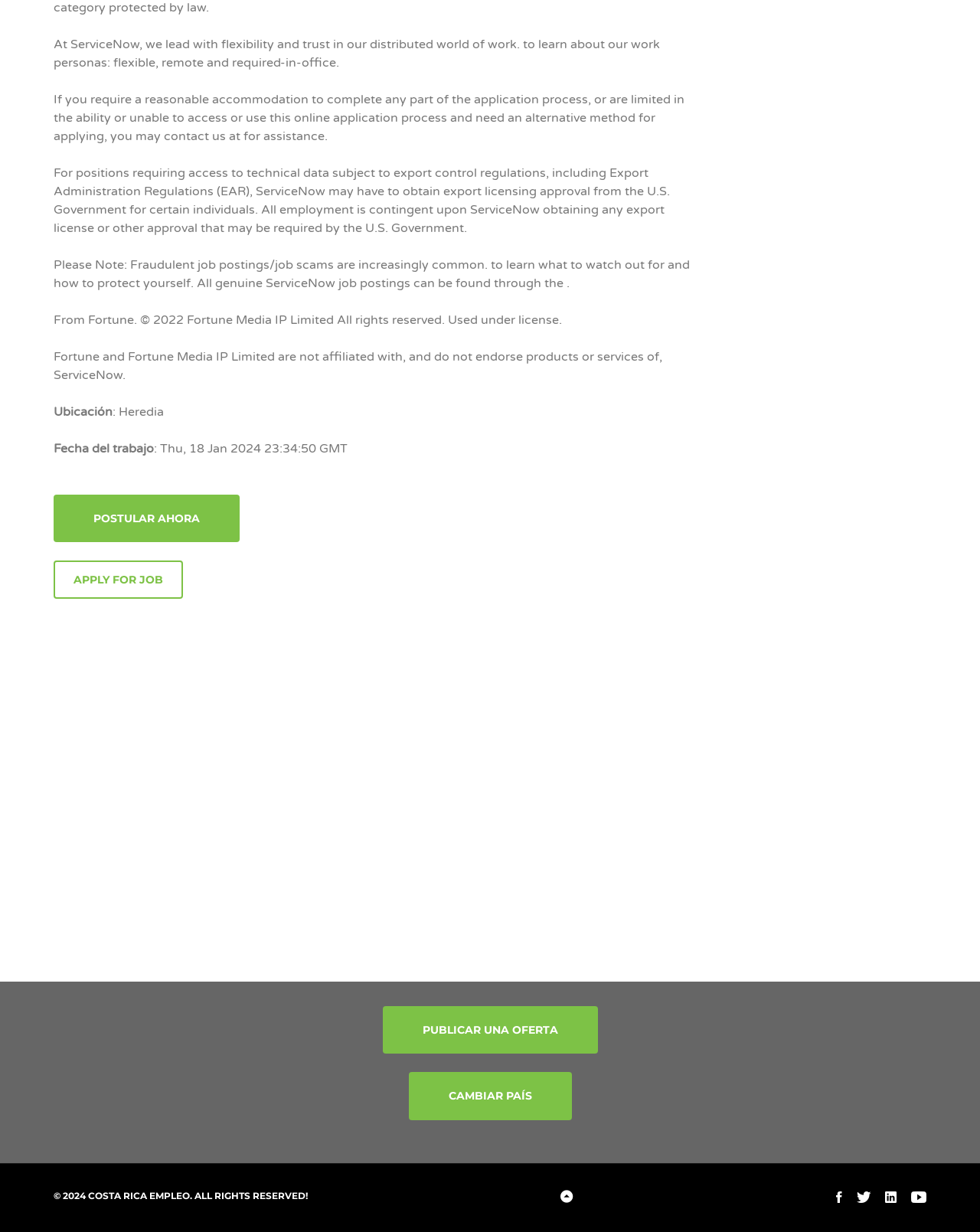Determine the bounding box coordinates of the clickable element to achieve the following action: 'Change country'. Provide the coordinates as four float values between 0 and 1, formatted as [left, top, right, bottom].

[0.417, 0.87, 0.583, 0.909]